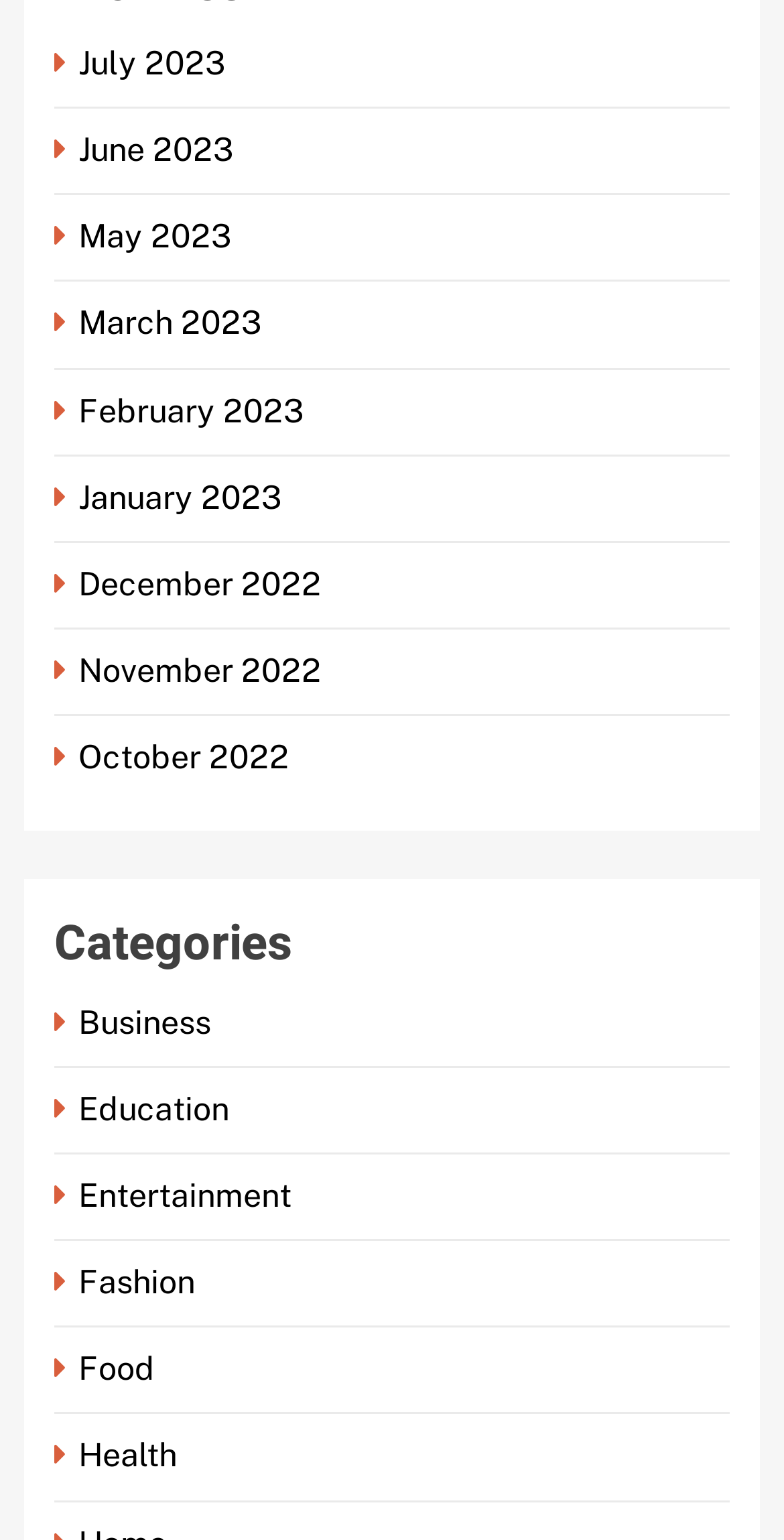Identify the bounding box of the HTML element described here: "January 2023". Provide the coordinates as four float numbers between 0 and 1: [left, top, right, bottom].

[0.069, 0.31, 0.372, 0.335]